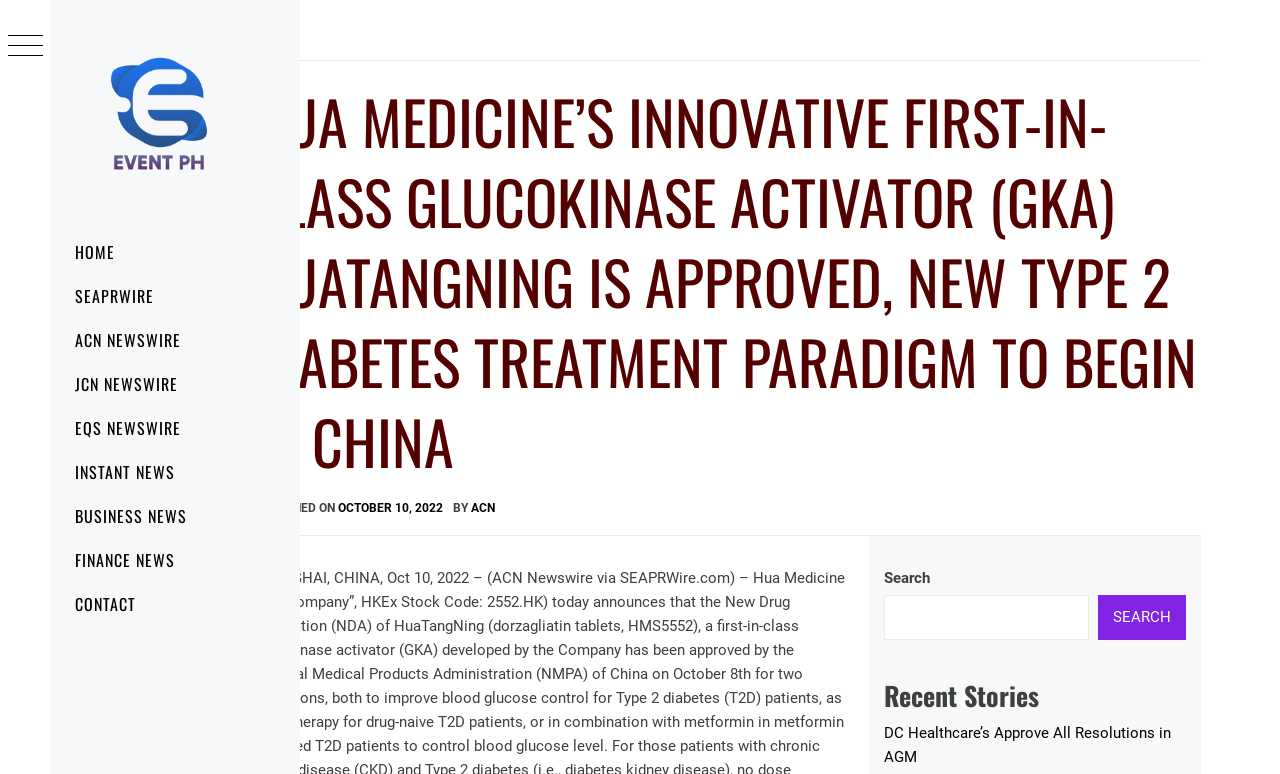Please determine the bounding box coordinates for the element that should be clicked to follow these instructions: "Click on the 'EVENT PHILIPPINES' link".

[0.059, 0.039, 0.191, 0.258]